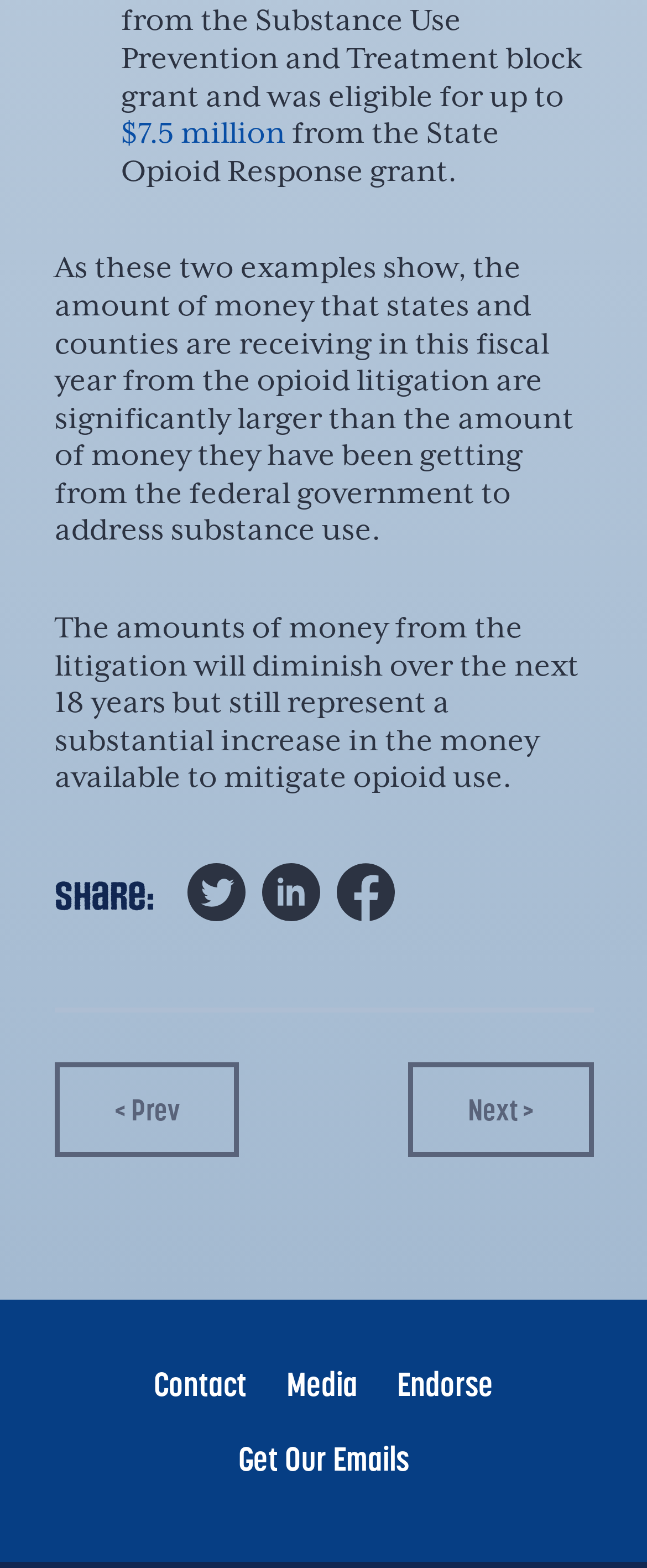Identify the bounding box for the described UI element. Provide the coordinates in (top-left x, top-left y, bottom-right x, bottom-right y) format with values ranging from 0 to 1: Endorse

[0.59, 0.864, 0.785, 0.905]